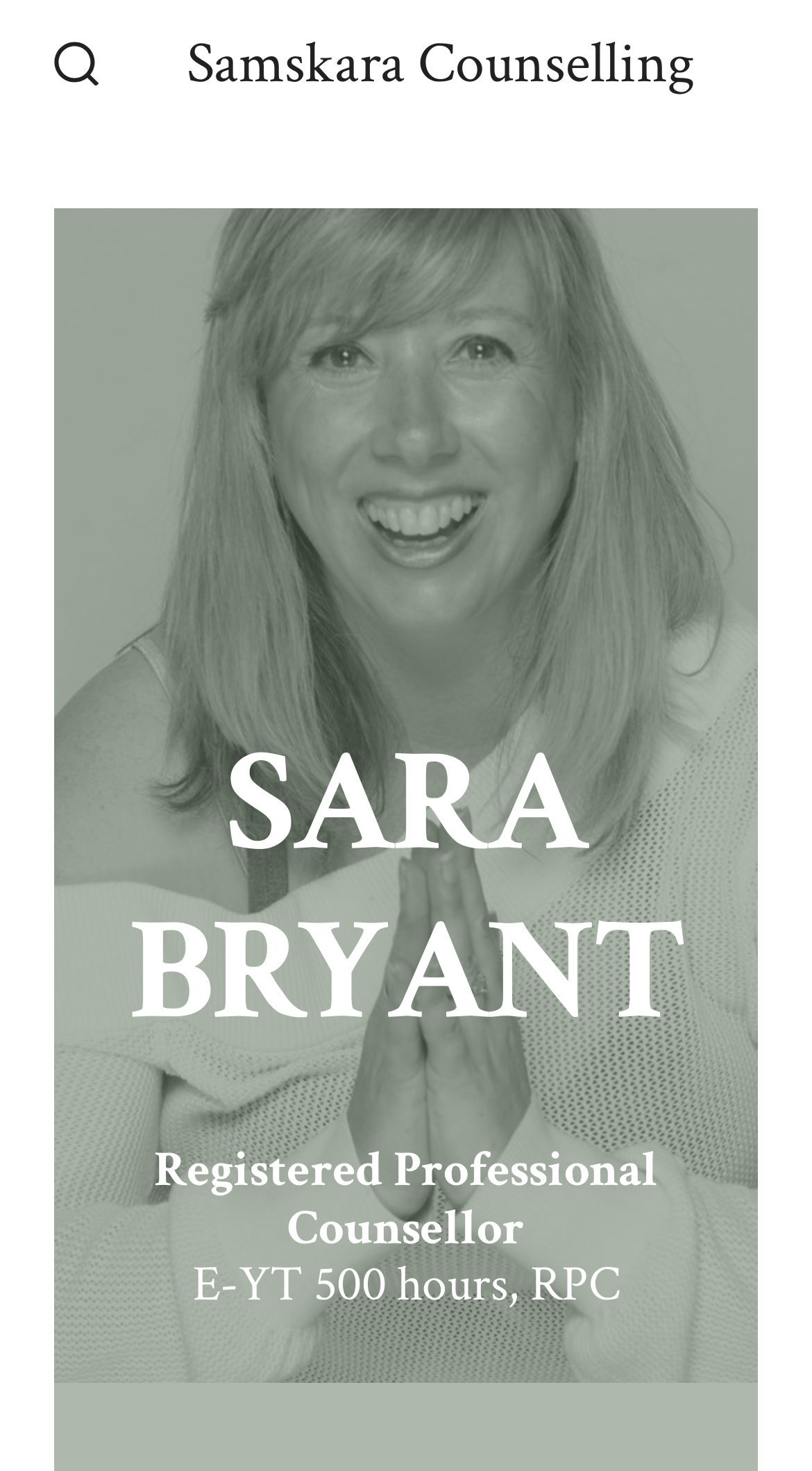Given the content of the image, can you provide a detailed answer to the question?
What is the purpose of the textbox?

The textbox has a placeholder 'Enter your email address to verify', which suggests that the purpose of the textbox is to enter an email address for verification.